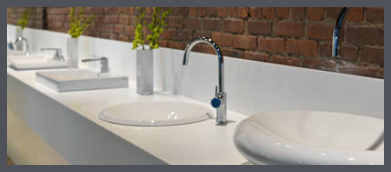Provide a thorough description of the image, including all visible elements.

The image showcases a modern and stylish bathroom setting featuring a sleek white countertop mounted with multiple sinks. Each sink exhibits an elegant design, emphasizing smooth curves and minimalist aesthetics that enhance the contemporary feel of the space. The background reveals a striking exposed brick wall, adding a touch of urban sophistication. Greenery in minimalist vases complements the overall design, bringing a refreshing natural element to the scene. This elegant arrangement reflects the luxurious plumbing fixtures and accessories displayed in the Toto Boston Gallery, which is renowned for its high-quality bathroom designs.